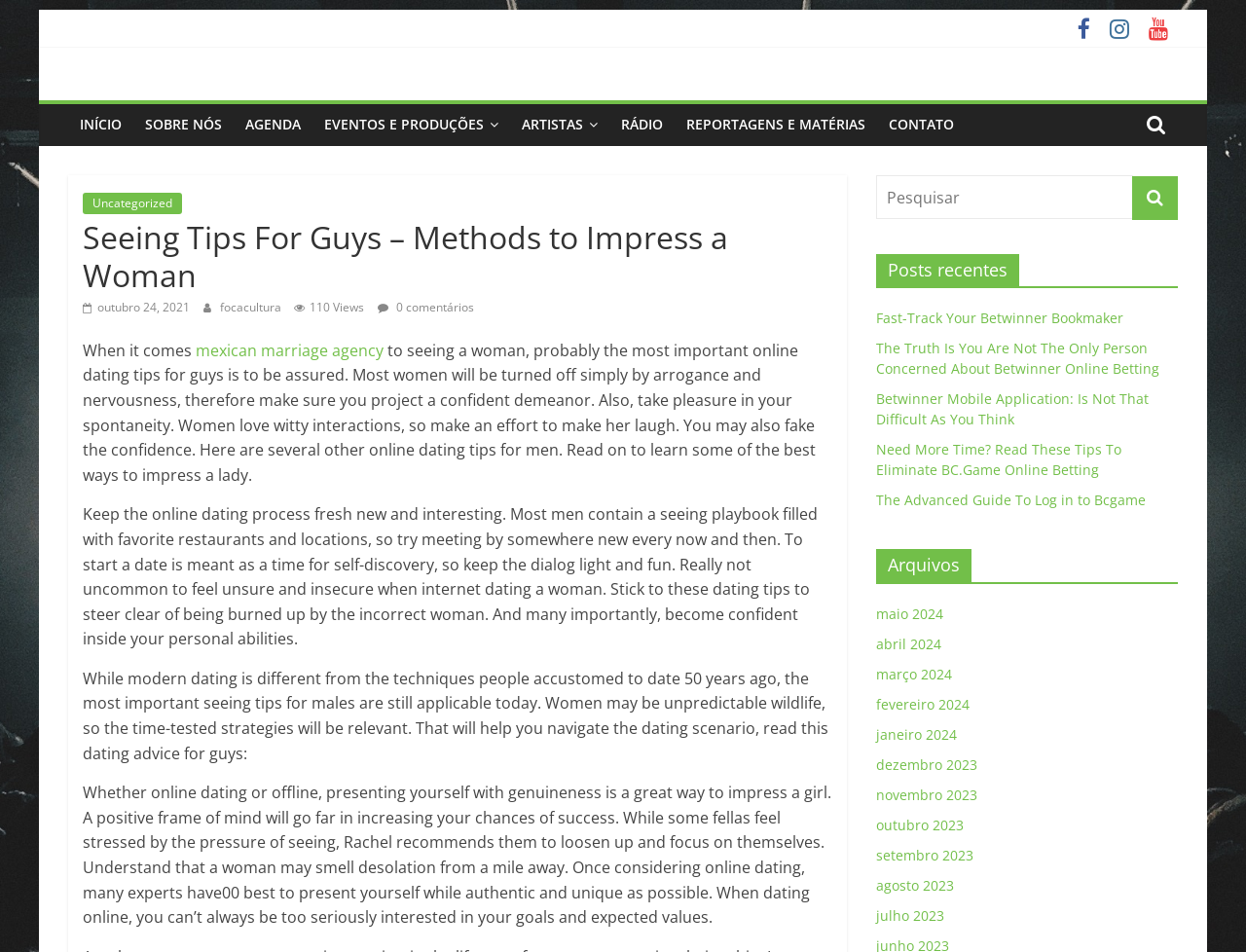What is the name of the website?
Please elaborate on the answer to the question with detailed information.

The name of the website can be found in the heading element with the text 'FOCA' which is located at the top of the webpage.